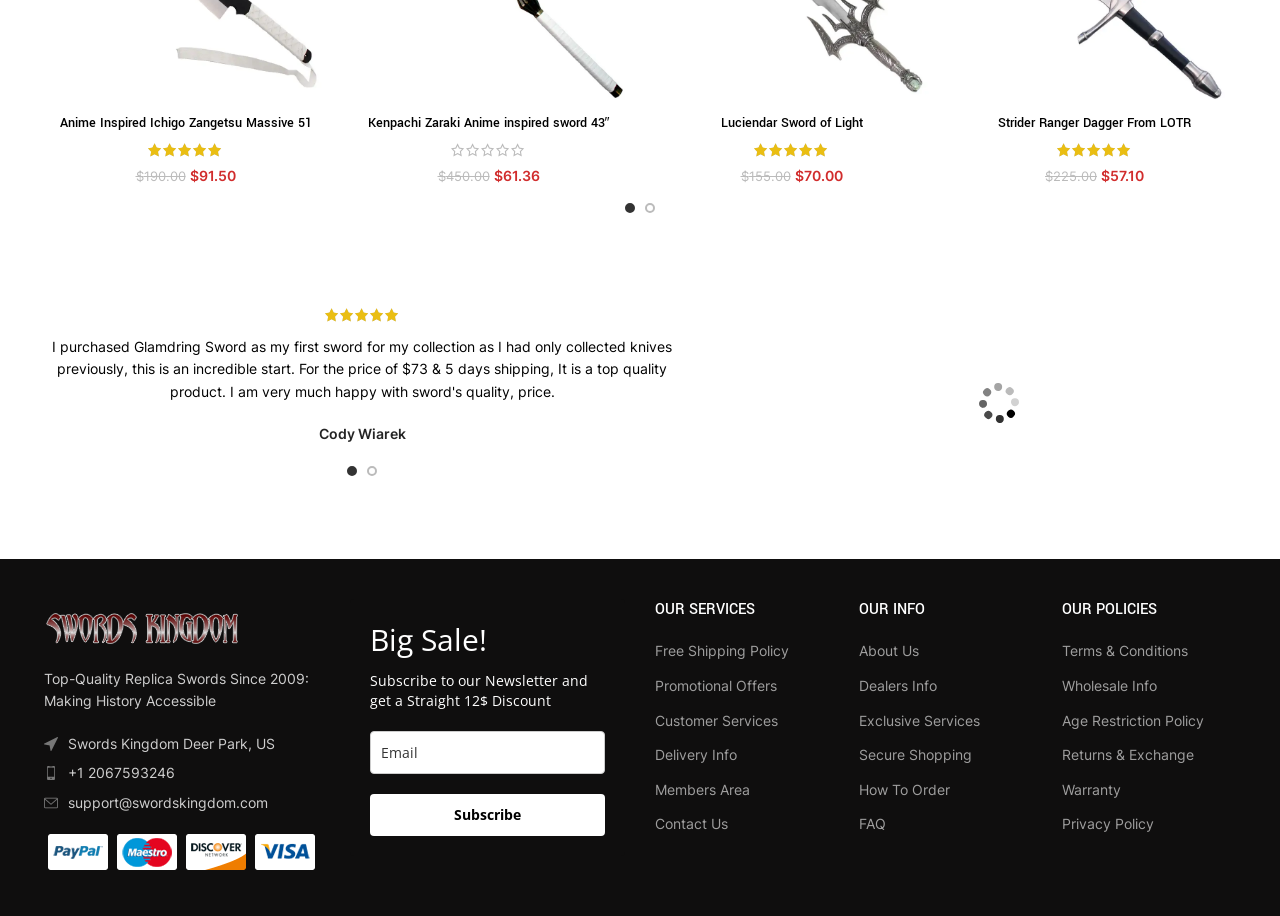Locate the bounding box coordinates of the element you need to click to accomplish the task described by this instruction: "Subscribe to the newsletter".

[0.289, 0.867, 0.473, 0.913]